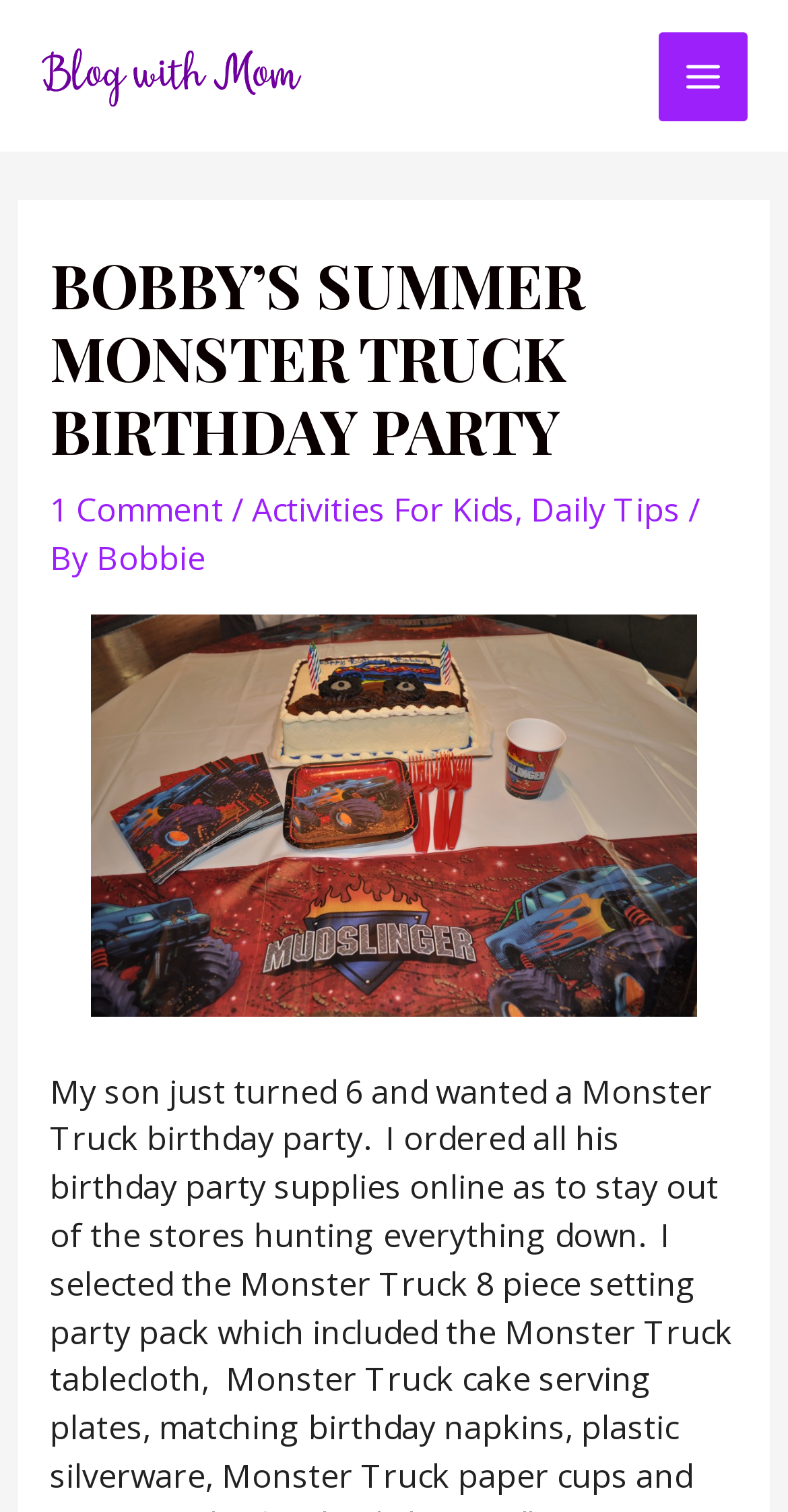Find the bounding box coordinates of the element to click in order to complete this instruction: "Read the article 'BOBBY’S SUMMER MONSTER TRUCK BIRTHDAY PARTY'". The bounding box coordinates must be four float numbers between 0 and 1, denoted as [left, top, right, bottom].

[0.063, 0.165, 0.937, 0.309]